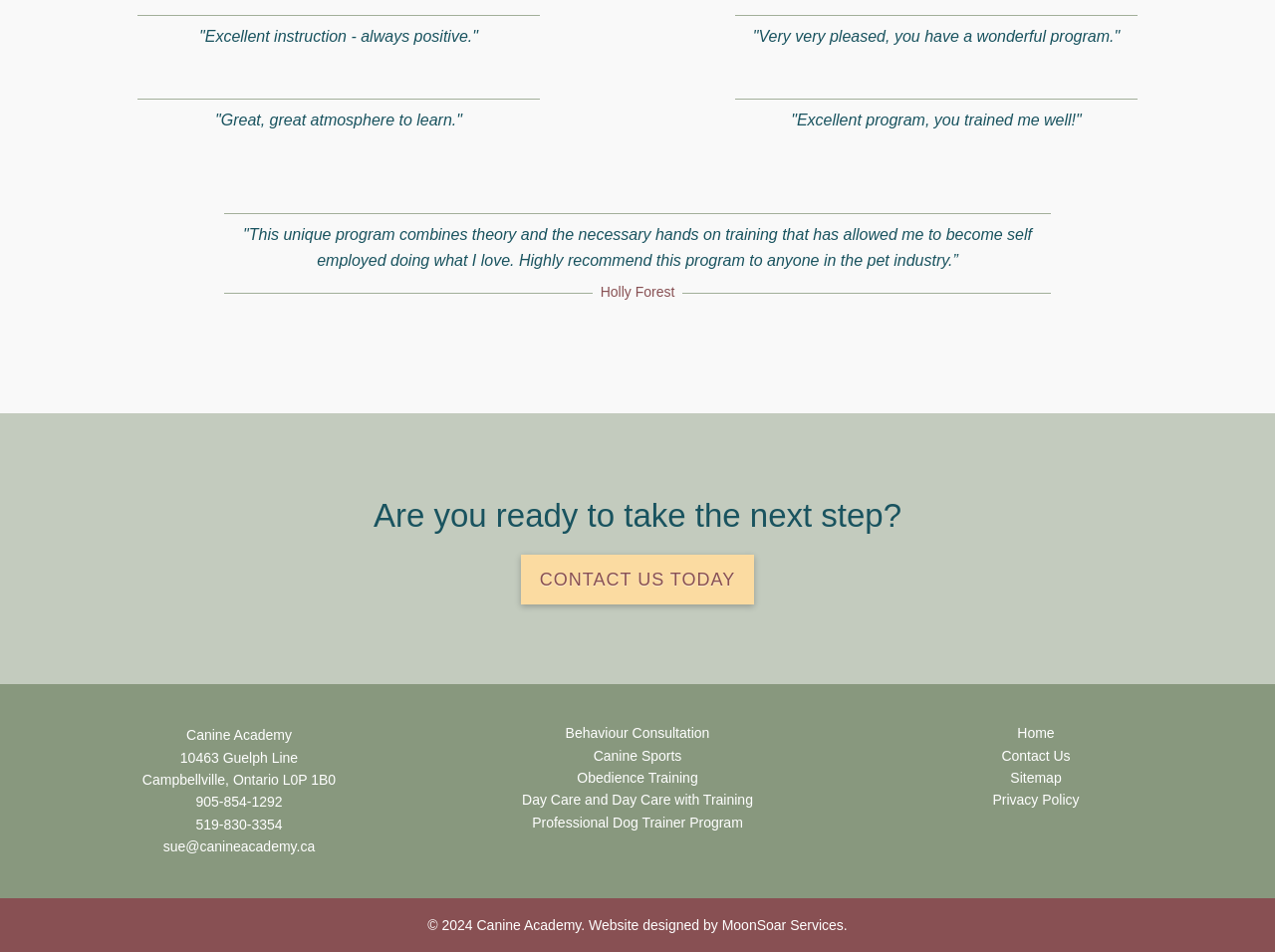Refer to the image and provide an in-depth answer to the question: 
What is the contact phone number of the academy?

The contact phone number of the academy is mentioned as a link on the webpage, which reads '905-854-1292'.